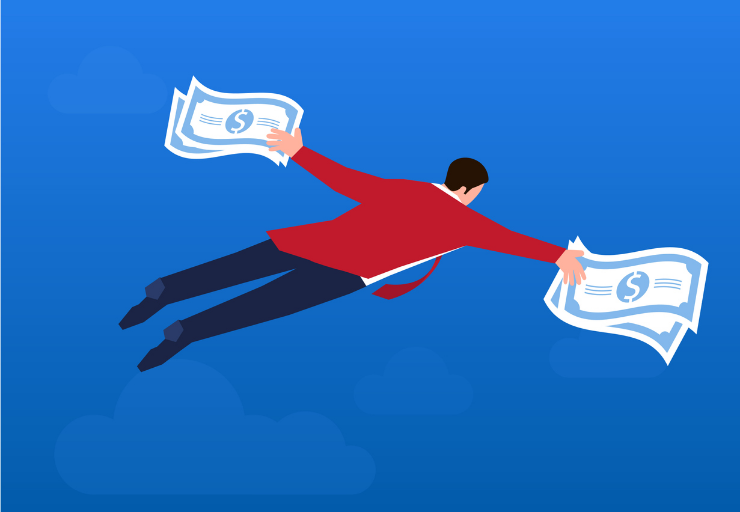How many dollar bills is the character holding?
Based on the screenshot, answer the question with a single word or phrase.

four